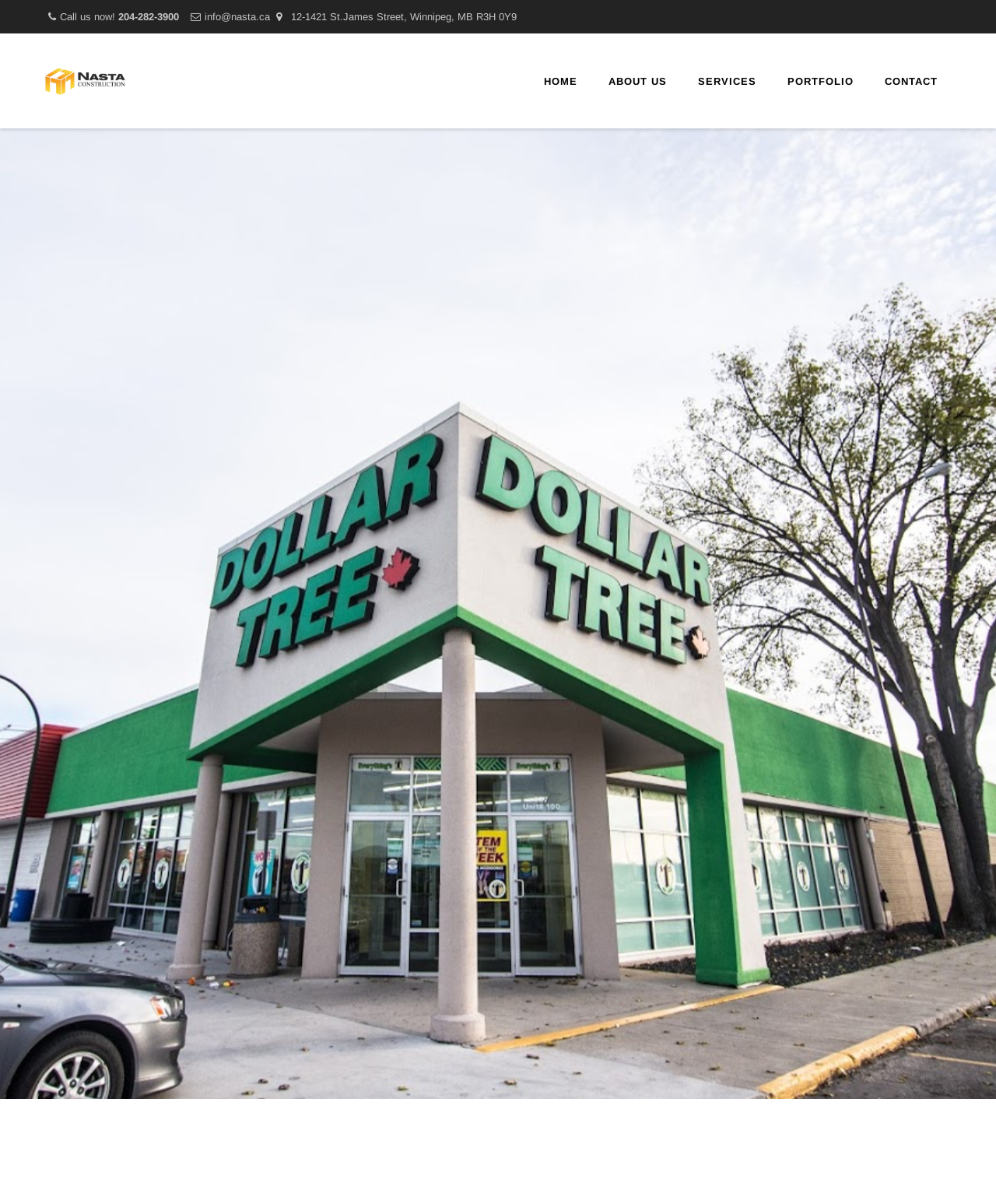Using floating point numbers between 0 and 1, provide the bounding box coordinates in the format (top-left x, top-left y, bottom-right x, bottom-right y). Locate the UI element described here: title="Nasta Construction"

[0.043, 0.028, 0.128, 0.107]